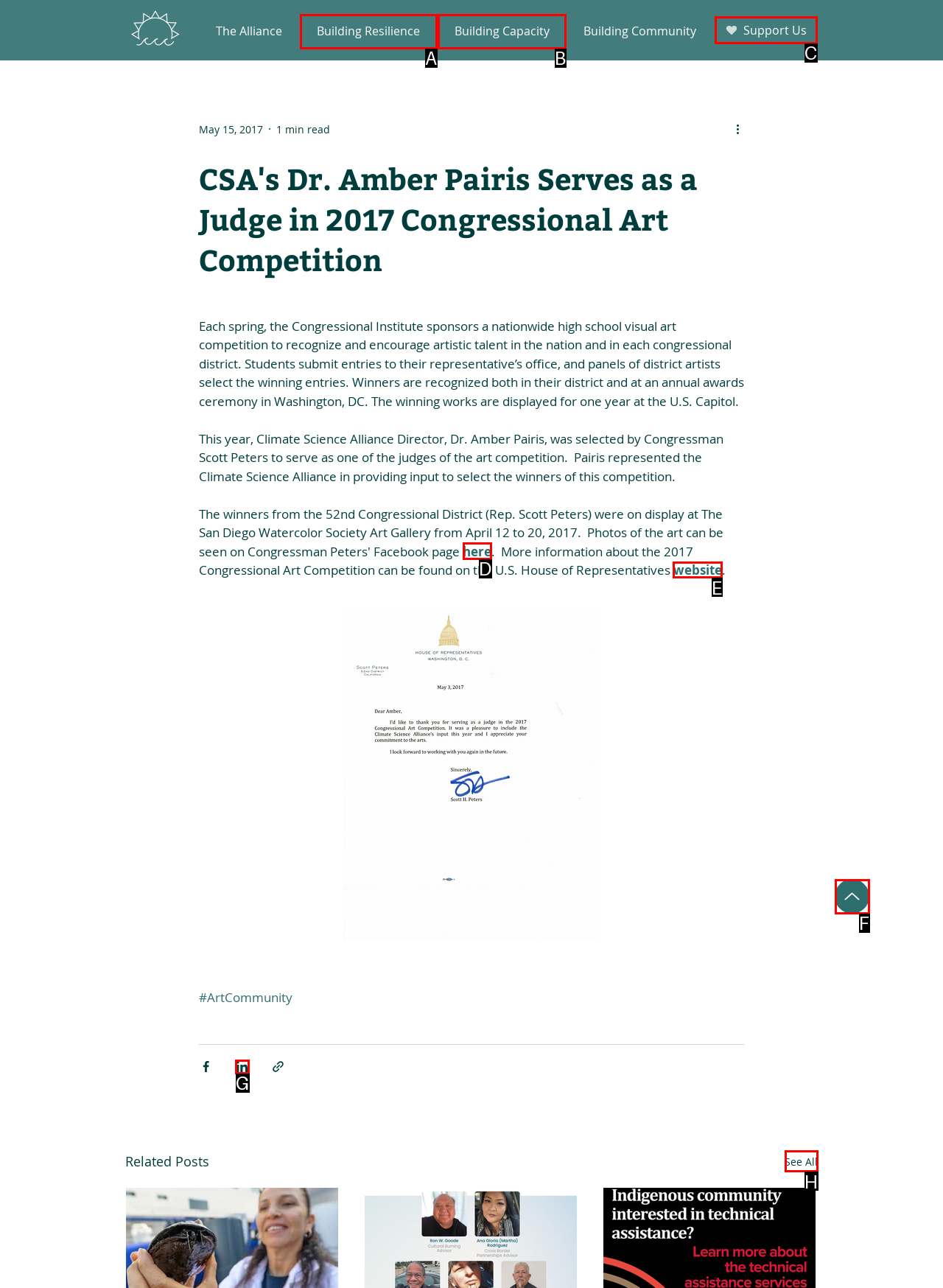Tell me which one HTML element I should click to complete the following instruction: Learn more about the 2017 Congressional Art Competition
Answer with the option's letter from the given choices directly.

E